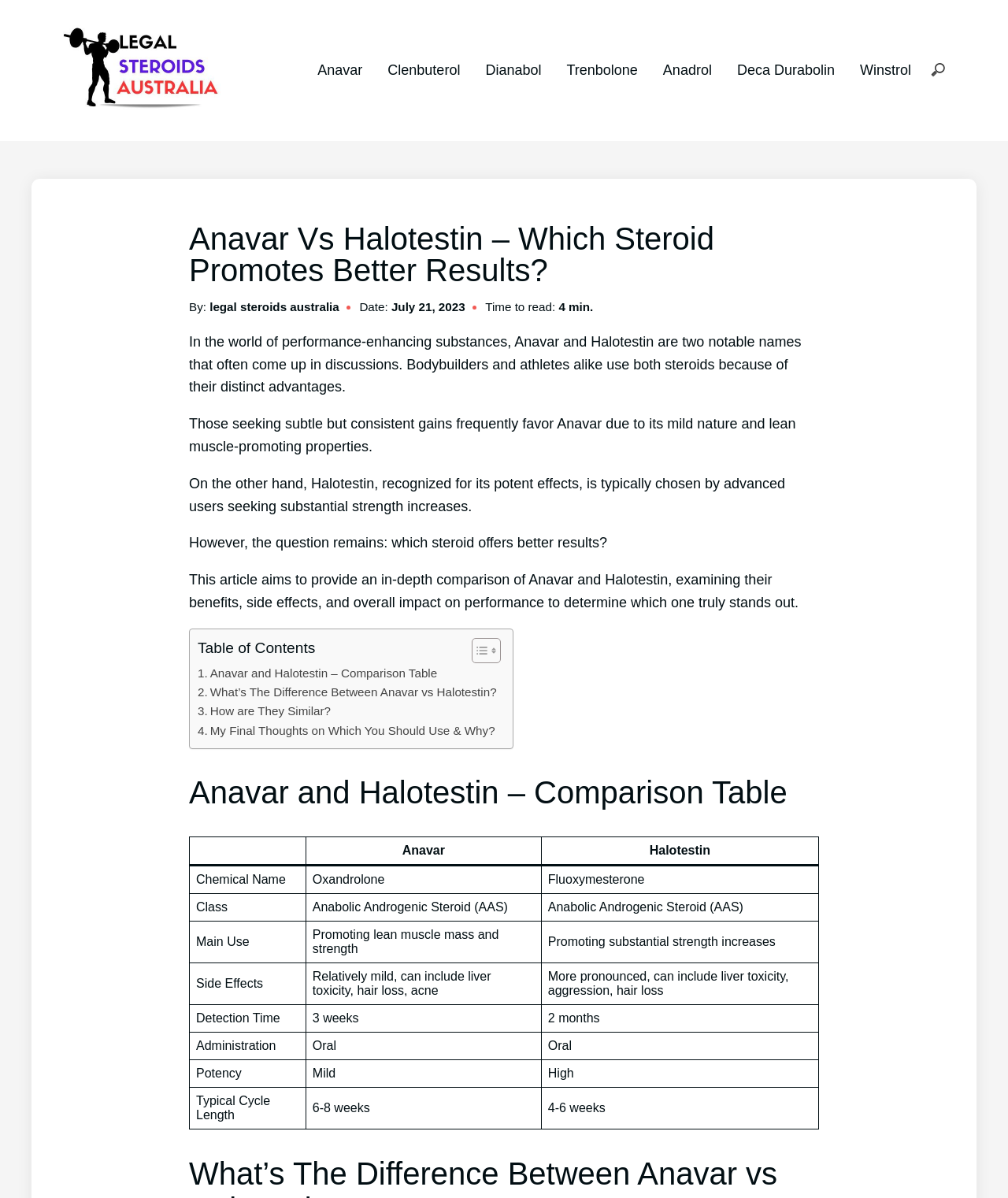Construct a comprehensive description capturing every detail on the webpage.

This webpage is about comparing two performance-enhancing substances, Anavar and Halotestin, and determining which one promotes better results. At the top of the page, there is a logo and a link to "Legal Steroids Australia" on the left, and a row of links to other steroids on the right. Below this, there is a heading that reads "Anavar Vs Halotestin – Which Steroid Promotes Better Results?" followed by a brief introduction to the topic.

The introduction is divided into four paragraphs, which provide an overview of the two steroids, their advantages, and the purpose of the article. Below the introduction, there is a table of contents with links to different sections of the article, including a comparison table, a discussion of the differences between Anavar and Halotestin, their similarities, and the author's final thoughts.

The comparison table is a prominent feature of the page, taking up a significant amount of space. It has five rows, each comparing a different aspect of the two steroids, including their chemical names, classes, main uses, side effects, detection times, administration methods, potencies, and typical cycle lengths.

There are no images on the page except for the logo and a few icons in the table of contents and the comparison table. The overall layout is clean and easy to navigate, with clear headings and concise text.